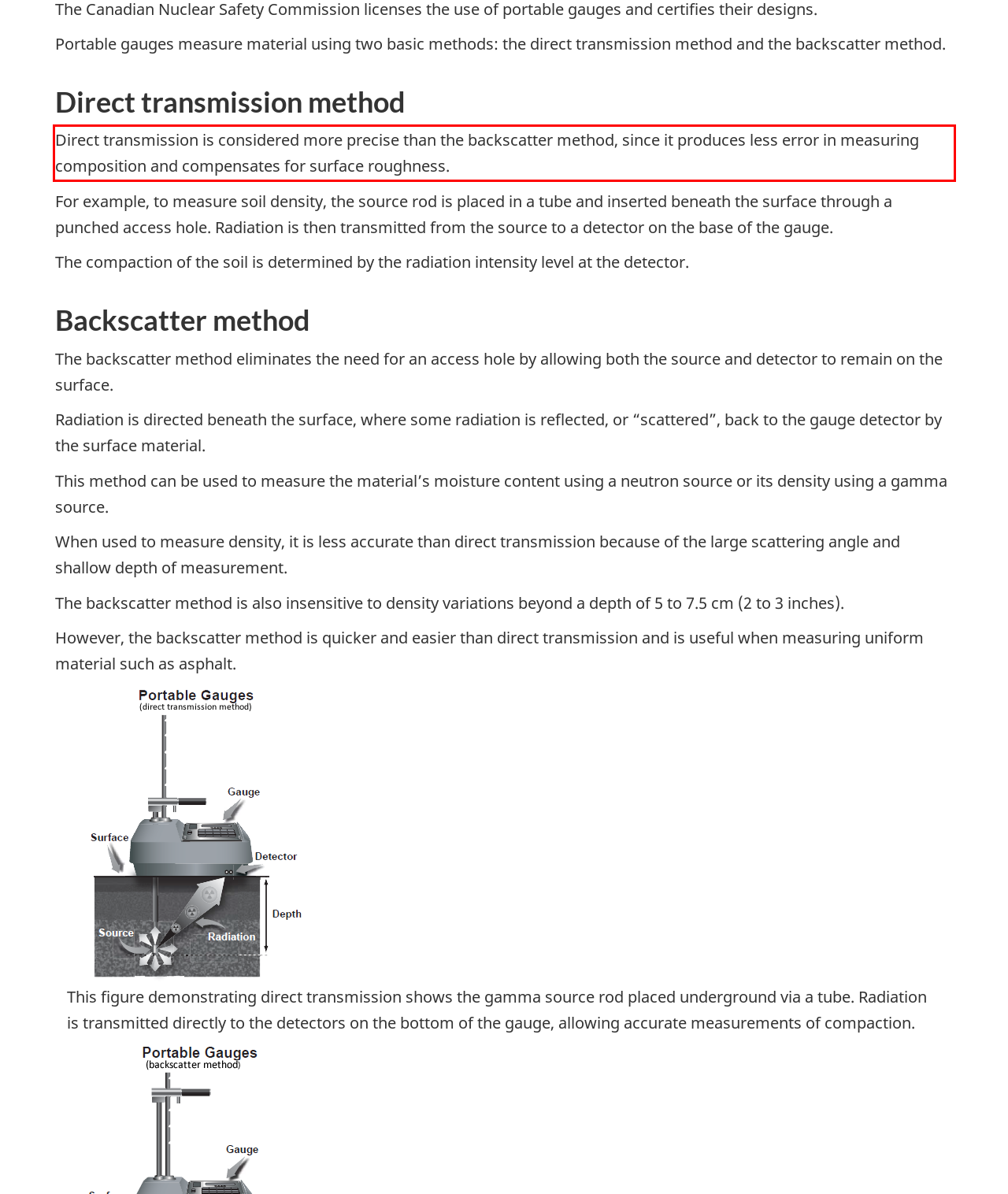Examine the screenshot of the webpage, locate the red bounding box, and generate the text contained within it.

Direct transmission is considered more precise than the backscatter method, since it produces less error in measuring composition and compensates for surface roughness.